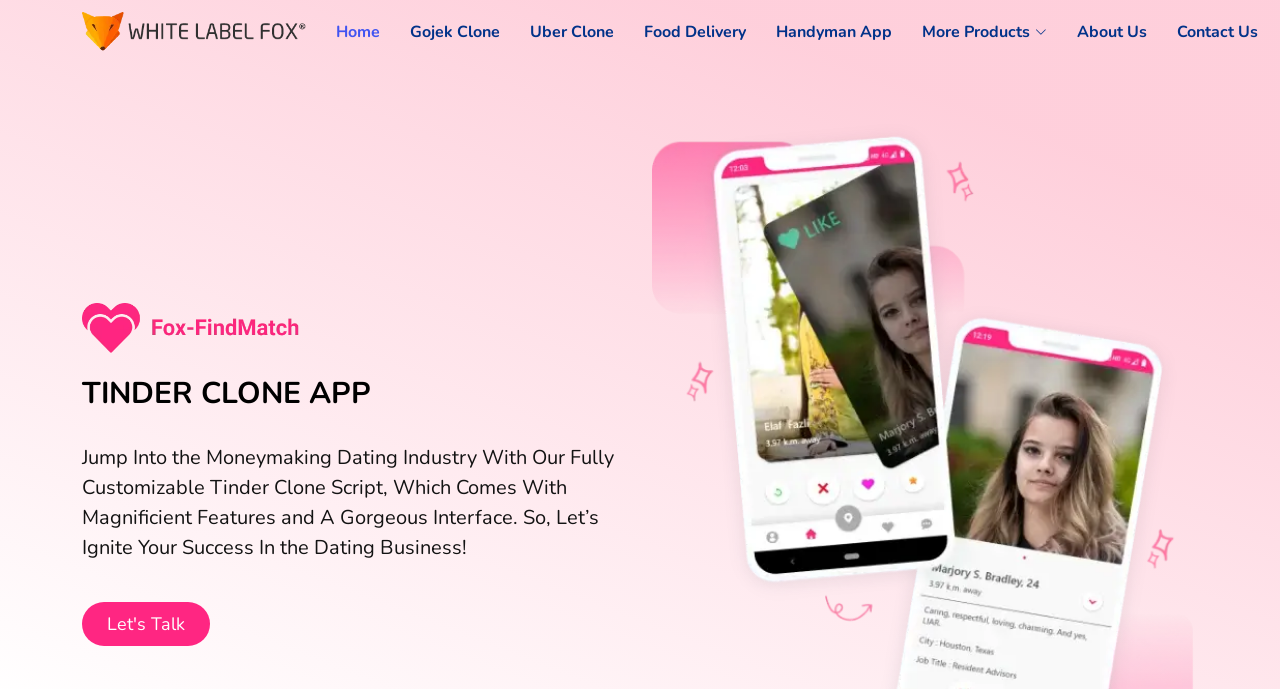Please provide a short answer using a single word or phrase for the question:
How many navigation links are there?

8